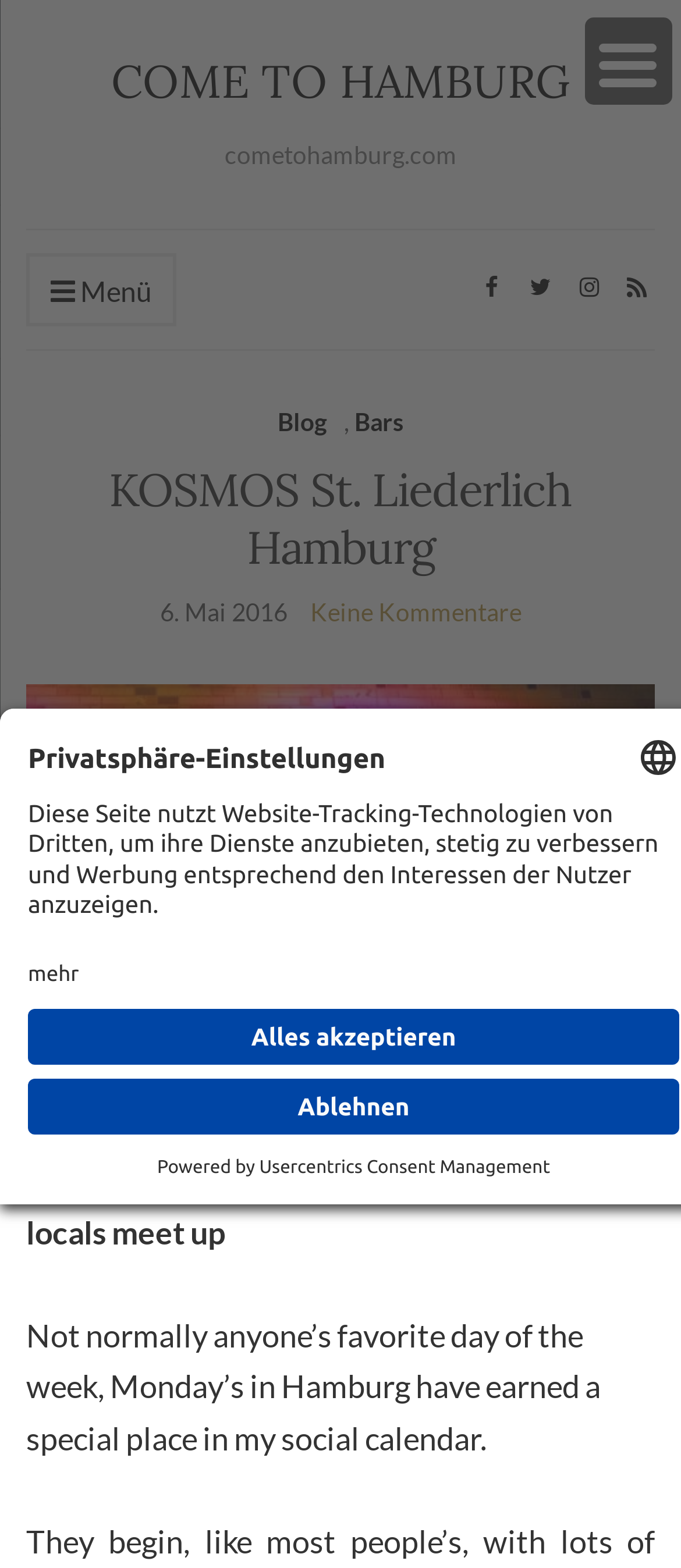Create an elaborate caption that covers all aspects of the webpage.

The webpage appears to be a blog post or article about Monday nights at Kosmos, a location in Hamburg. At the top of the page, there is a header section with a link to "COME TO HAMBURG" and a static text "cometohamburg.com". Below this, there is a menu section with links to "Menü", "Blog", "Bars", and other options.

The main content of the page is a blog post with a heading "KOSMOS St. Liederlich Hamburg" and a timestamp "6. Mai 2016". The post has two paragraphs of text, the first describing Monday nights at Kosmos as a meeting place for travelers and locals, and the second explaining how Mondays in Hamburg have become special in the author's social calendar.

To the right of the main content, there are several social media links represented by icons. Below the main content, there is a section with buttons for "Menu Trigger", "Öffnen Datenschutz Einstellungen" (Open Privacy Settings), and "Powered by Usercentrics Consent Management".

The "Öffnen Datenschutz Einstellungen" section is a popup window with a heading "Privatsphäre-Einstellungen" (Privacy Settings) and a description of how the website uses tracking technologies. There are buttons to select a language, accept or decline privacy settings, and more.